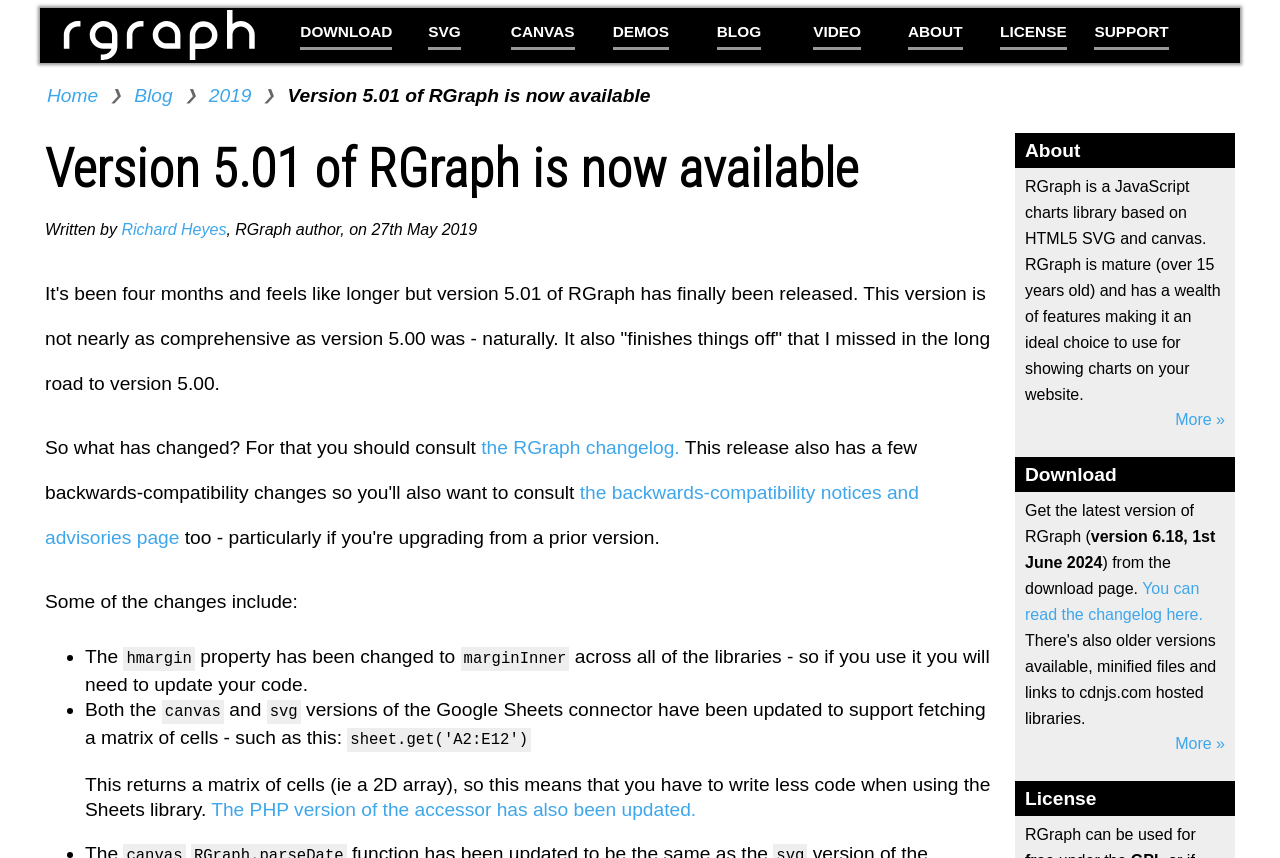Please extract and provide the main headline of the webpage.

Version 5.01 of RGraph is now available